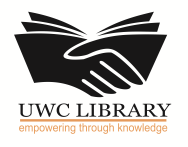Give a concise answer using only one word or phrase for this question:
What is cradled by the stylized hand?

an open book